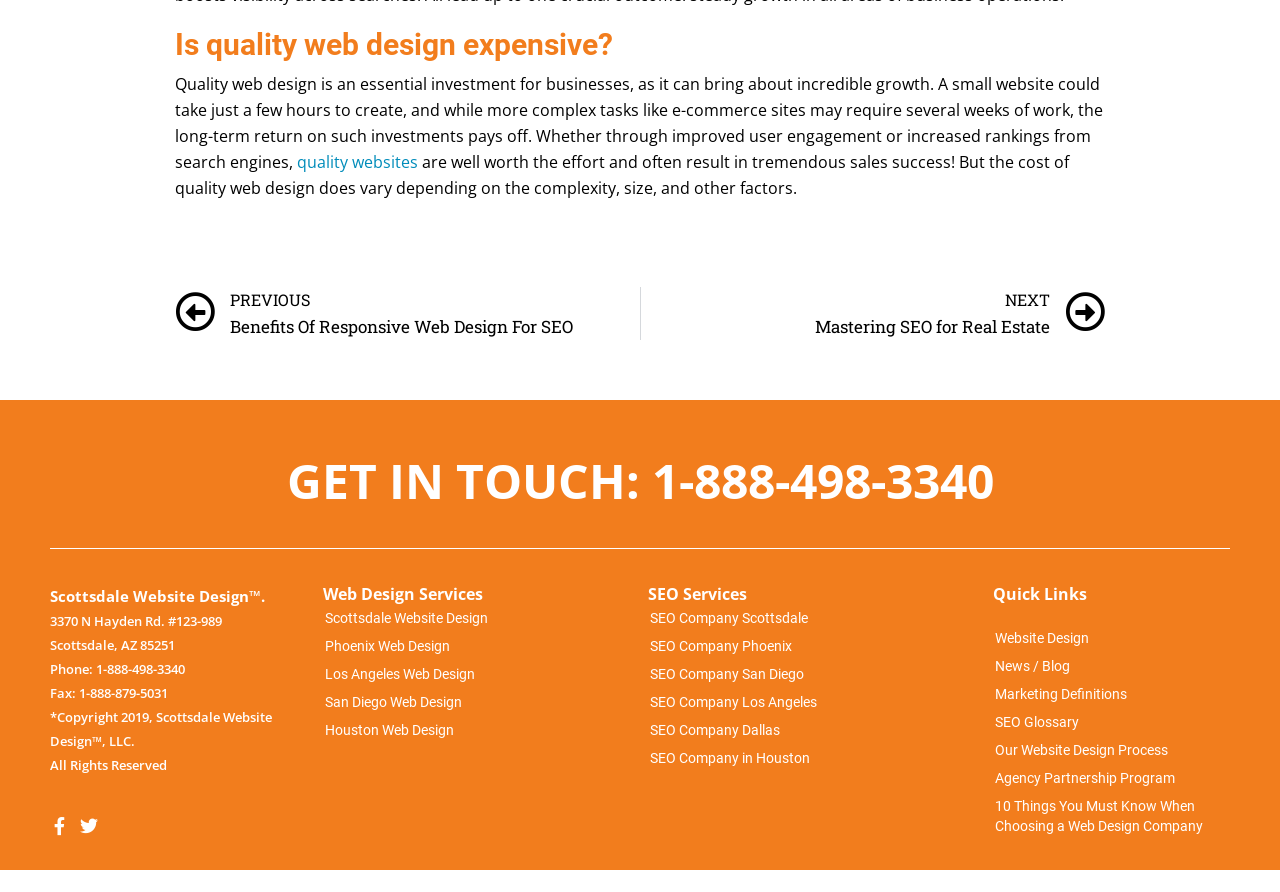Using the information shown in the image, answer the question with as much detail as possible: What is the phone number to get in touch?

I found the phone number by looking at the 'GET IN TOUCH' section, where it is explicitly stated as '1-888-498-3340'.